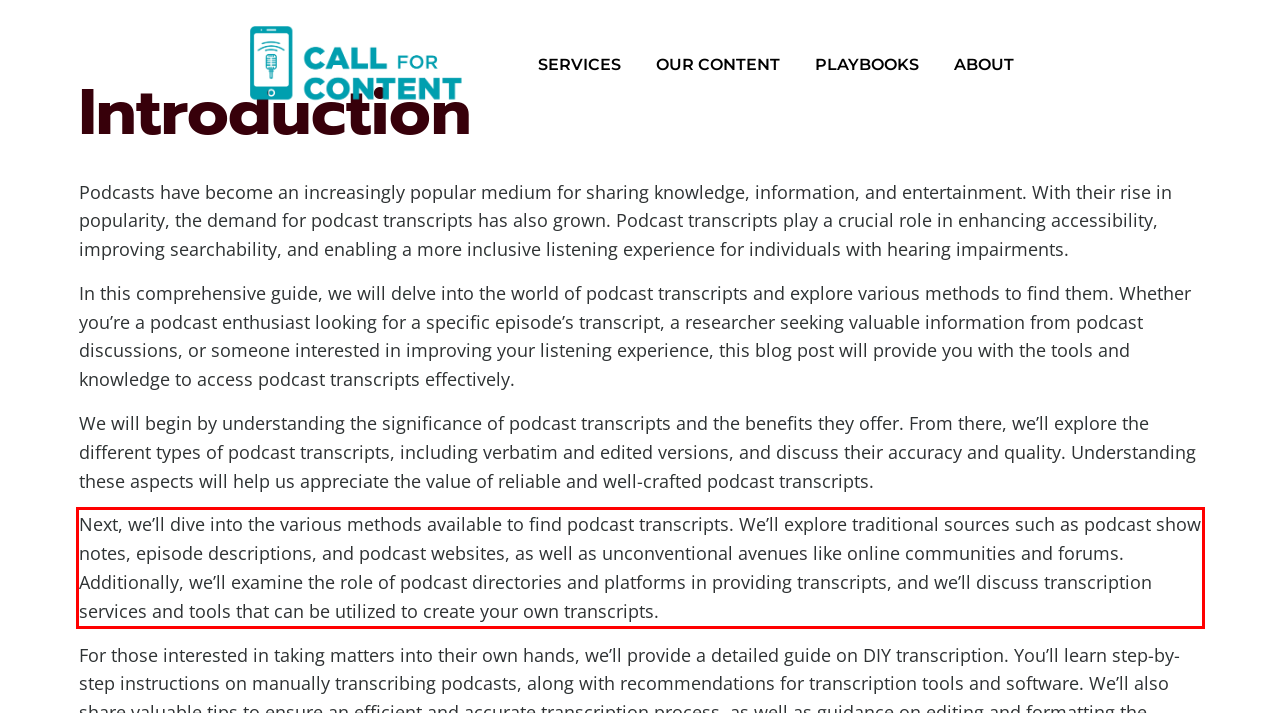View the screenshot of the webpage and identify the UI element surrounded by a red bounding box. Extract the text contained within this red bounding box.

Next, we’ll dive into the various methods available to find podcast transcripts. We’ll explore traditional sources such as podcast show notes, episode descriptions, and podcast websites, as well as unconventional avenues like online communities and forums. Additionally, we’ll examine the role of podcast directories and platforms in providing transcripts, and we’ll discuss transcription services and tools that can be utilized to create your own transcripts.